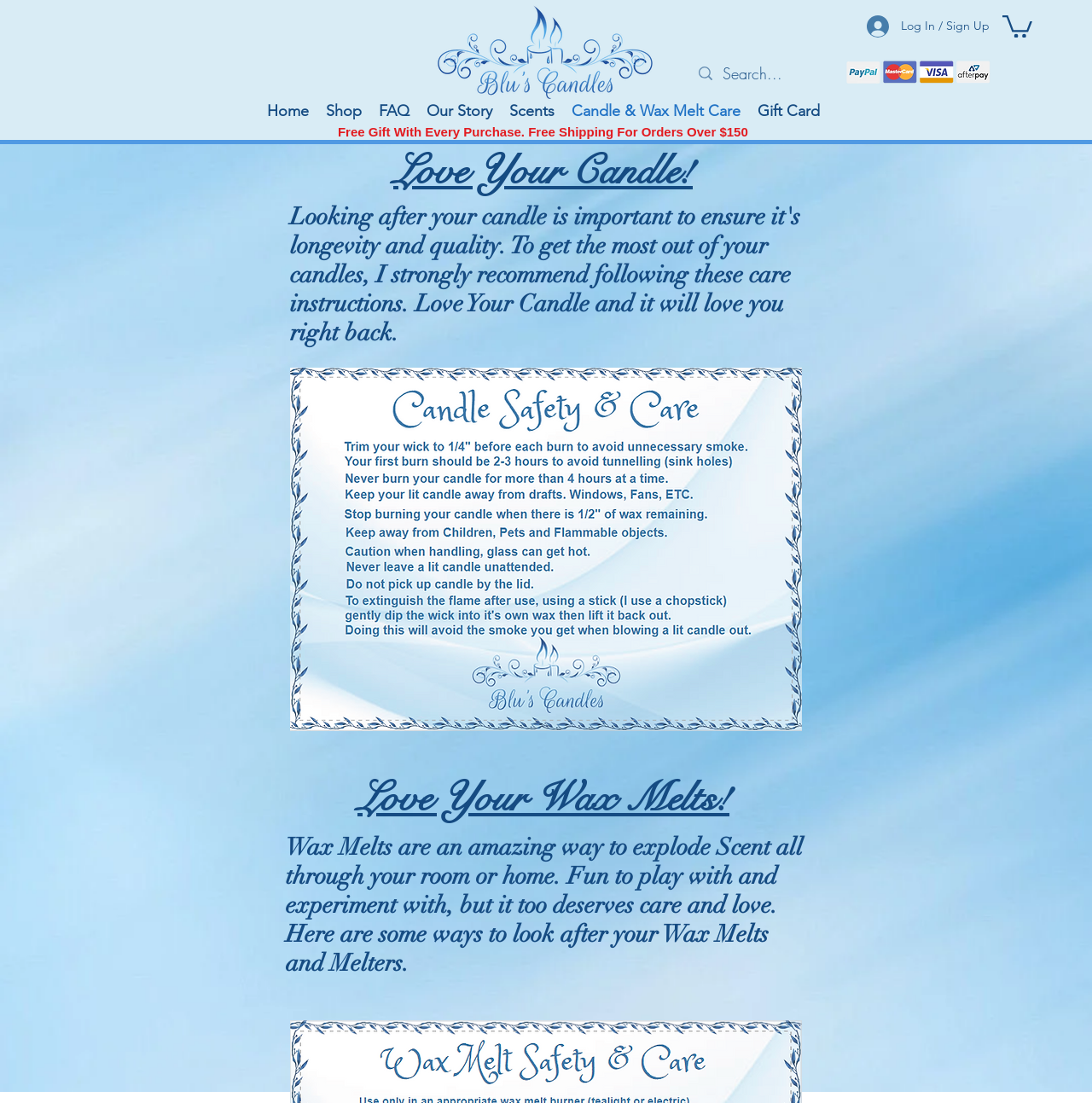Please find the bounding box coordinates of the element that needs to be clicked to perform the following instruction: "Click on the 'things to do in Nashville' link". The bounding box coordinates should be four float numbers between 0 and 1, represented as [left, top, right, bottom].

None